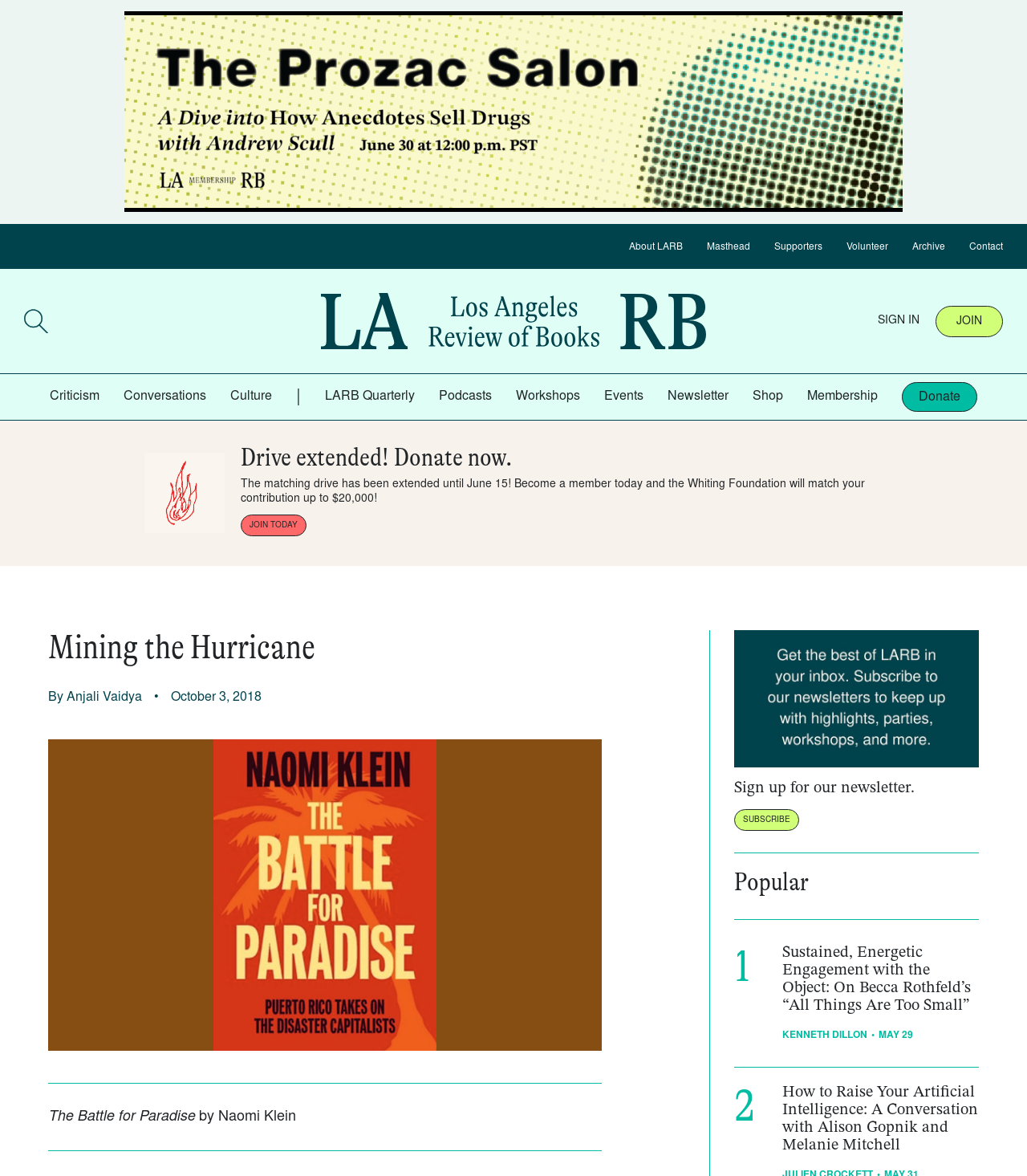Give a one-word or short-phrase answer to the following question: 
Who is the author of the book being reviewed?

Naomi Klein